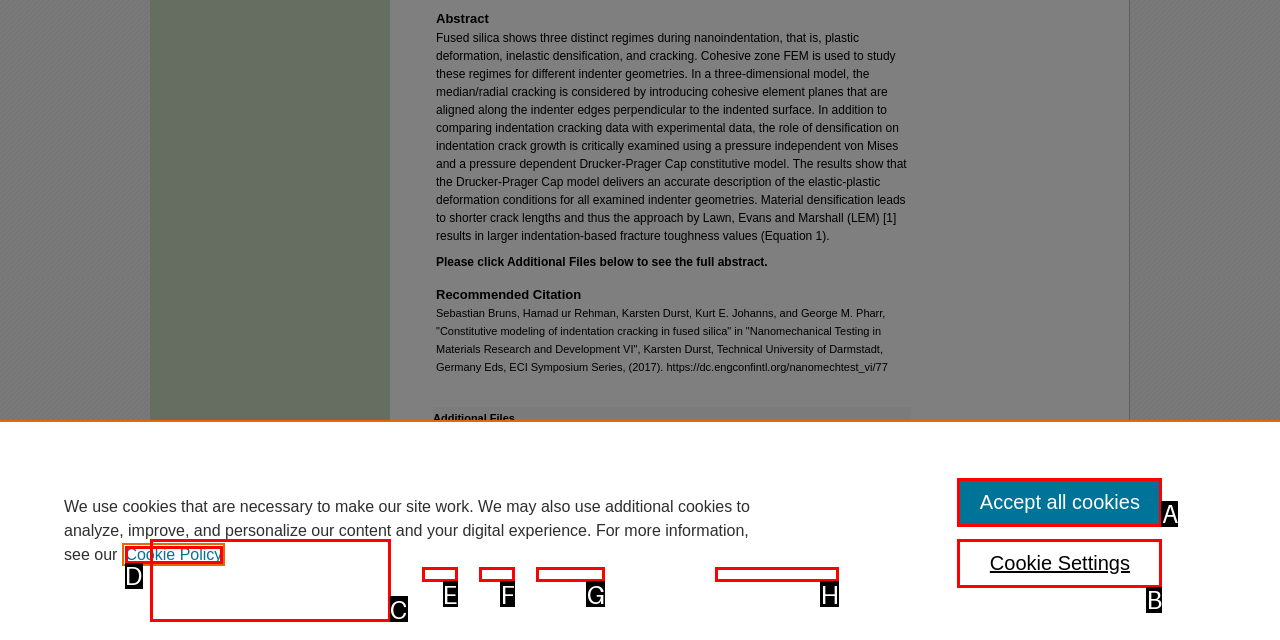Select the option that matches the description: Accept all cookies. Answer with the letter of the correct option directly.

A